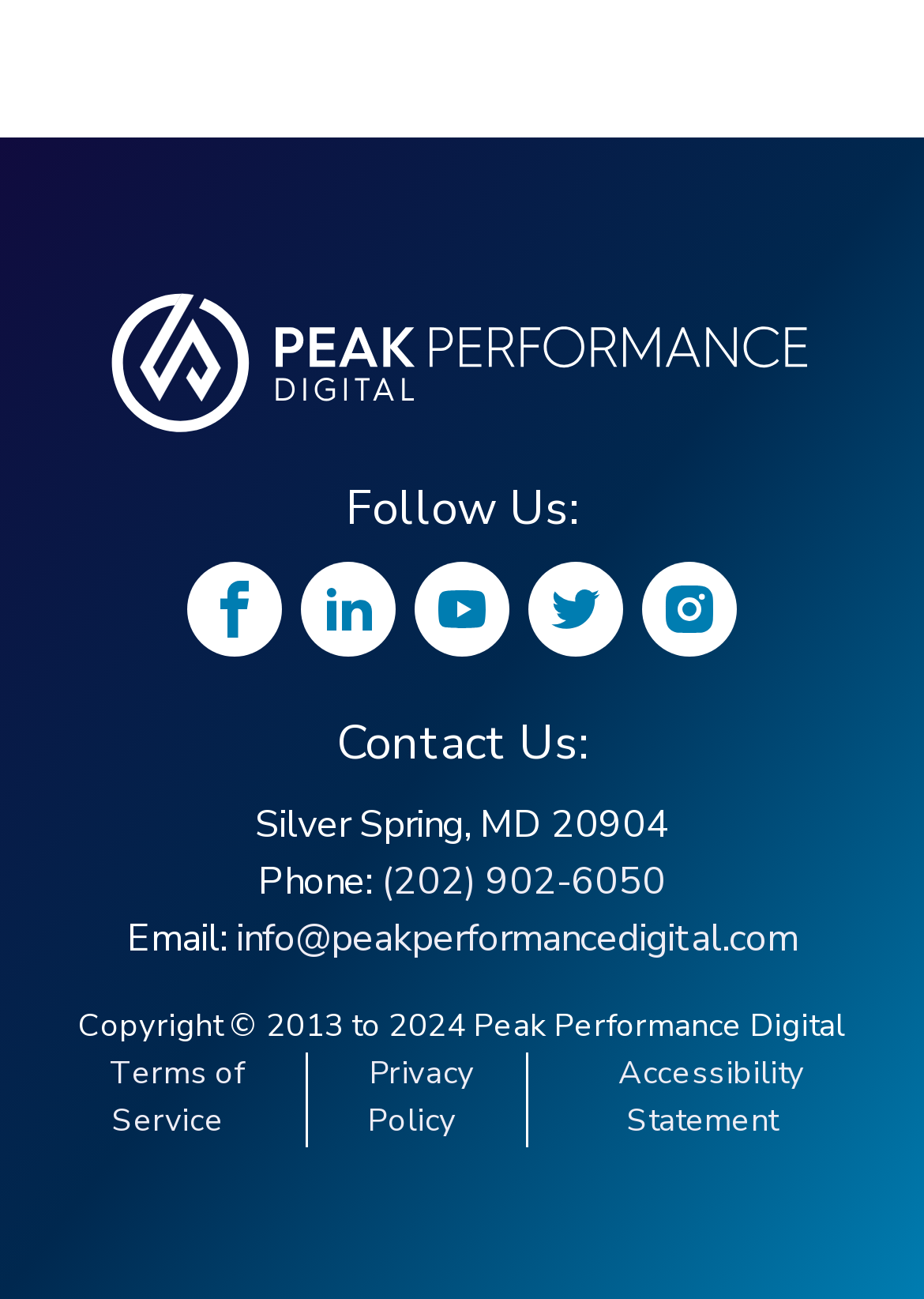Identify the bounding box coordinates of the clickable section necessary to follow the following instruction: "View Tennis news". The coordinates should be presented as four float numbers from 0 to 1, i.e., [left, top, right, bottom].

None